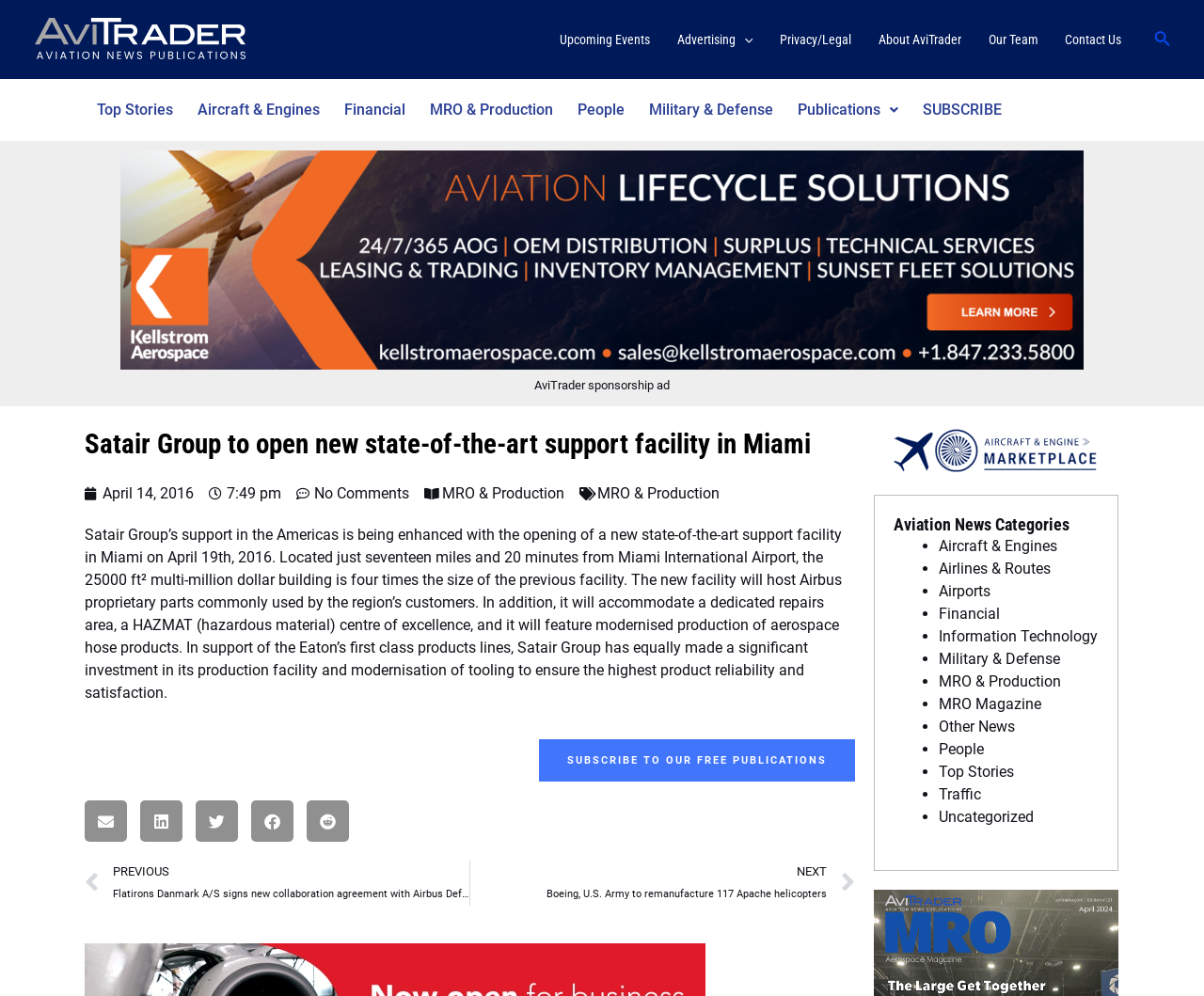Based on the element description Quick View, identify the bounding box of the UI element in the given webpage screenshot. The coordinates should be in the format (top-left x, top-left y, bottom-right x, bottom-right y) and must be between 0 and 1.

None